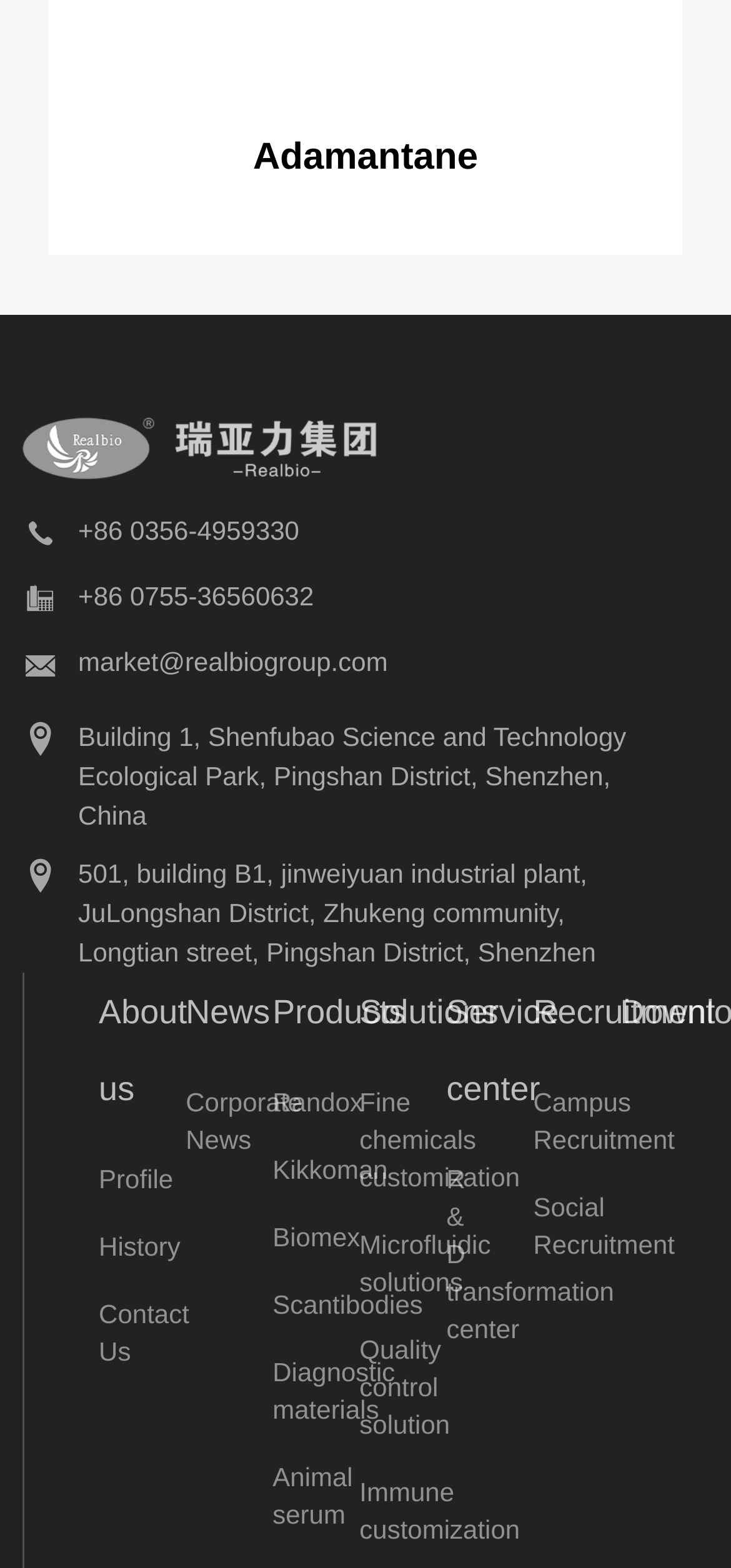Show the bounding box coordinates of the region that should be clicked to follow the instruction: "Browse the news."

[0.254, 0.621, 0.373, 0.67]